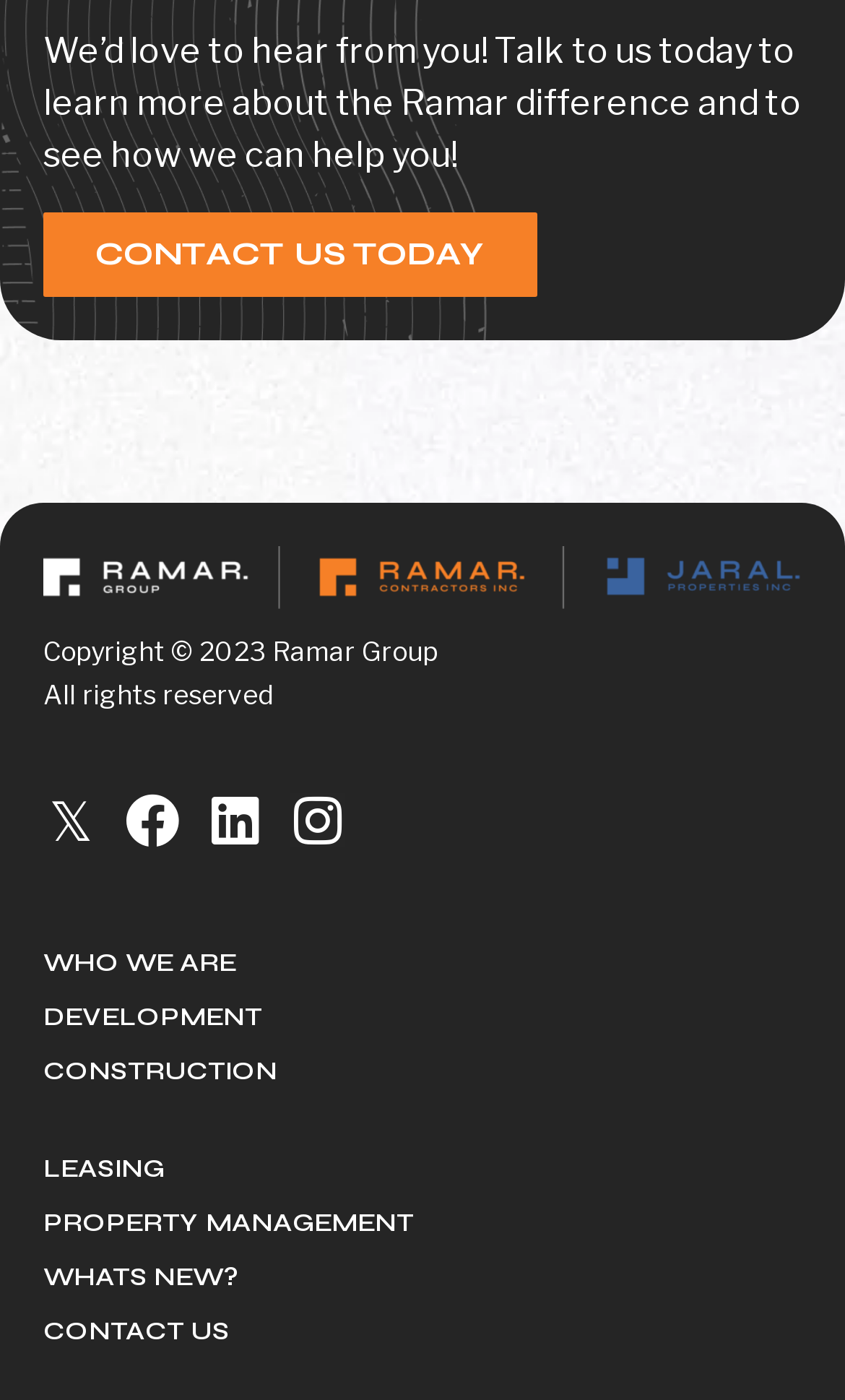Determine the bounding box coordinates (top-left x, top-left y, bottom-right x, bottom-right y) of the UI element described in the following text: Contact us

[0.051, 0.931, 0.272, 0.969]